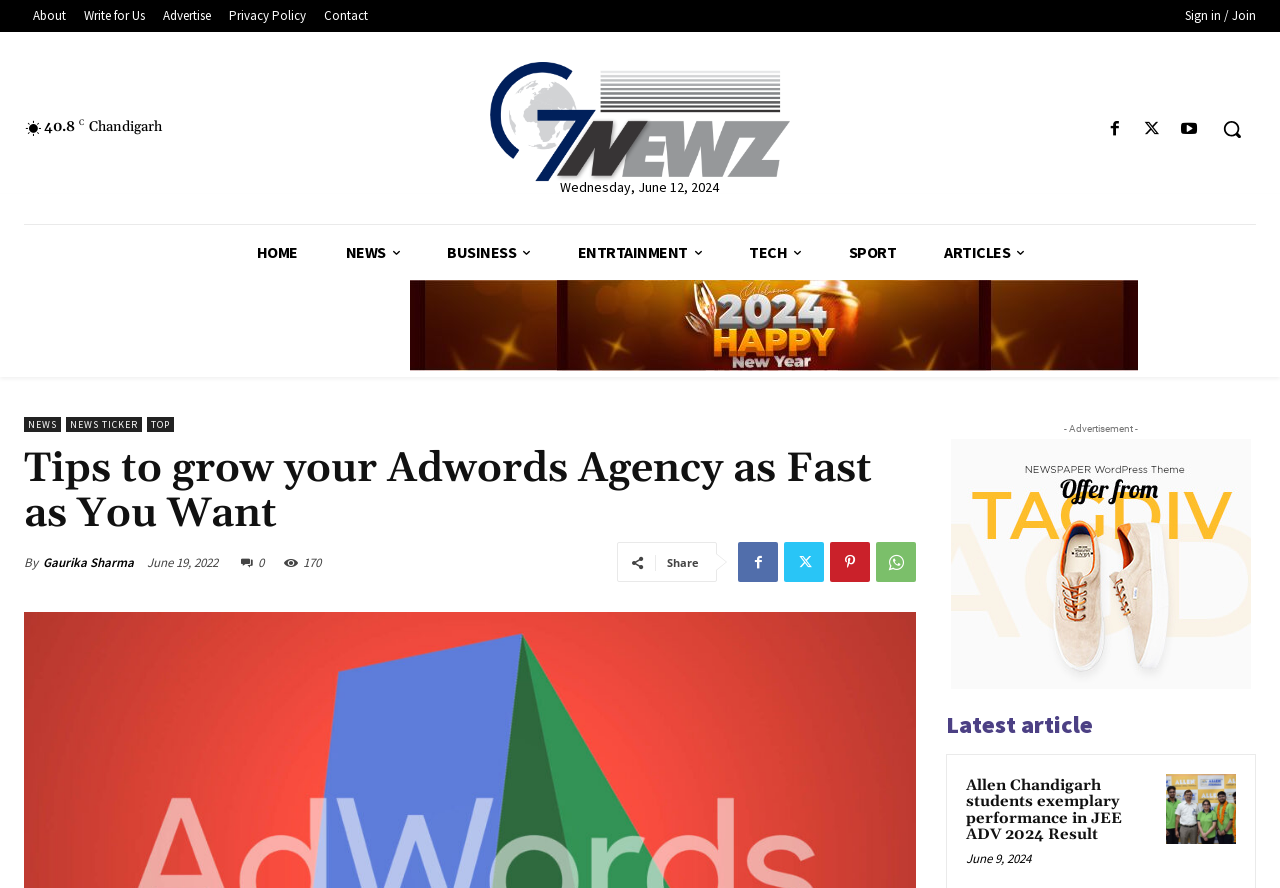What is the name of the author of the article?
Deliver a detailed and extensive answer to the question.

I found the name of the author by looking at the link element with the text 'Gaurika Sharma' located at [0.034, 0.622, 0.105, 0.645]. This element is located near the heading element with the text 'Tips to grow your Adwords Agency as Fast as You Want', which suggests that it is related to the author of the article.